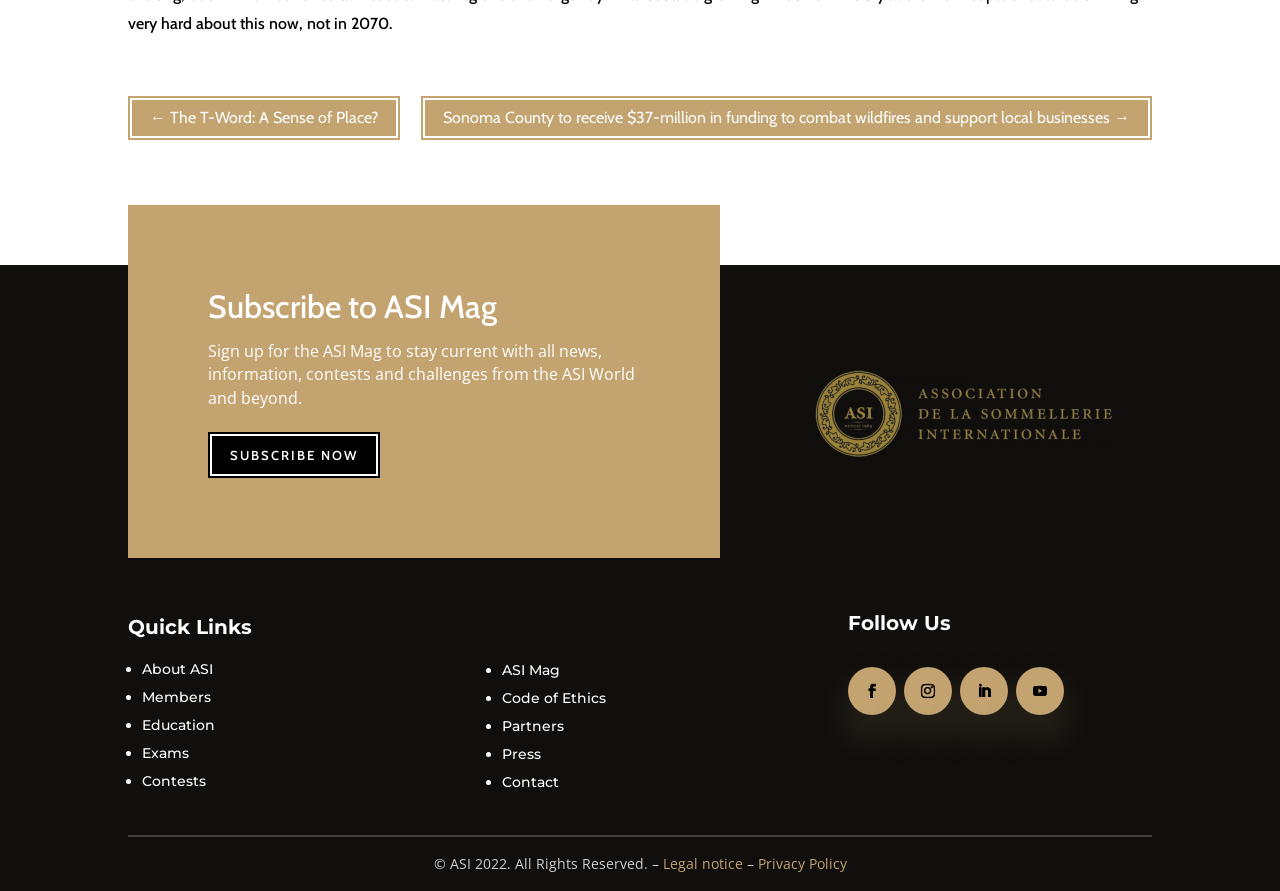Can you determine the bounding box coordinates of the area that needs to be clicked to fulfill the following instruction: "Read about Sonoma County funding"?

[0.329, 0.108, 0.9, 0.157]